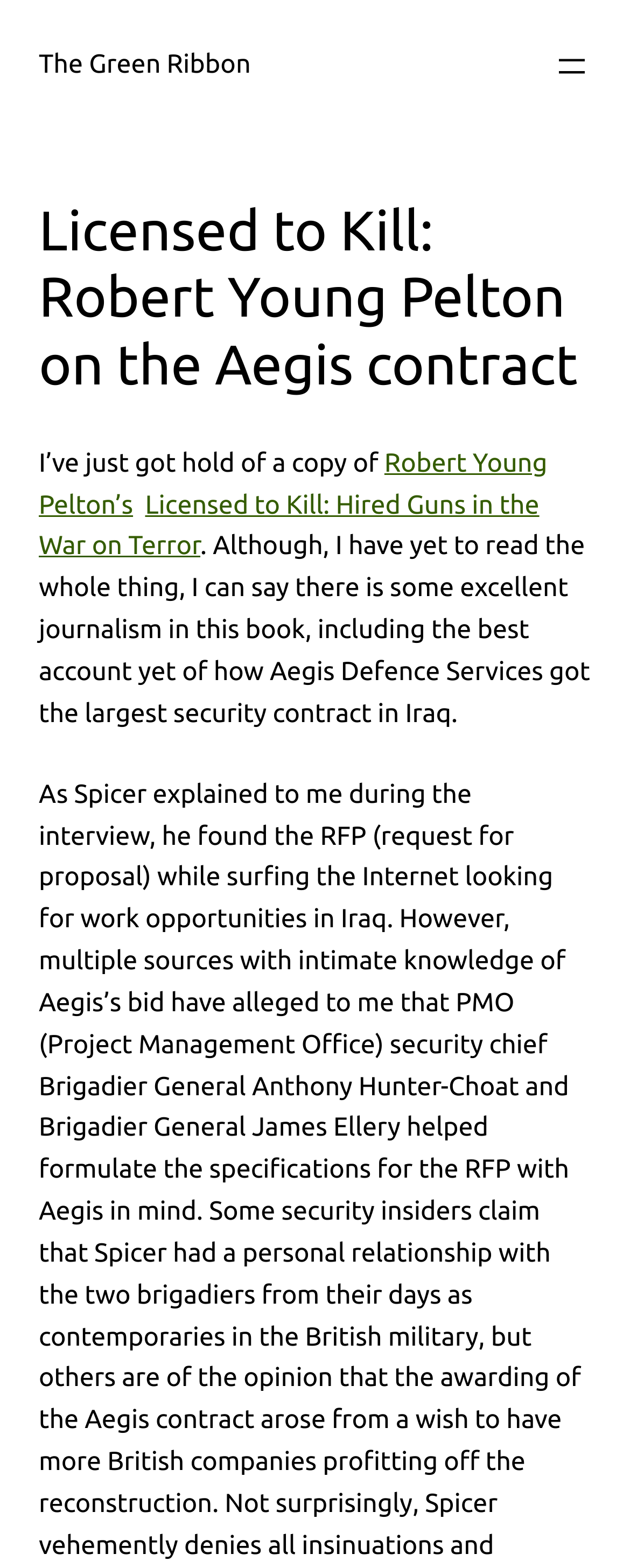What is the company mentioned in the text?
Kindly offer a comprehensive and detailed response to the question.

The answer can be found in the StaticText element that says '...including the best account yet of how Aegis Defence Services got the largest security contract in Iraq.'